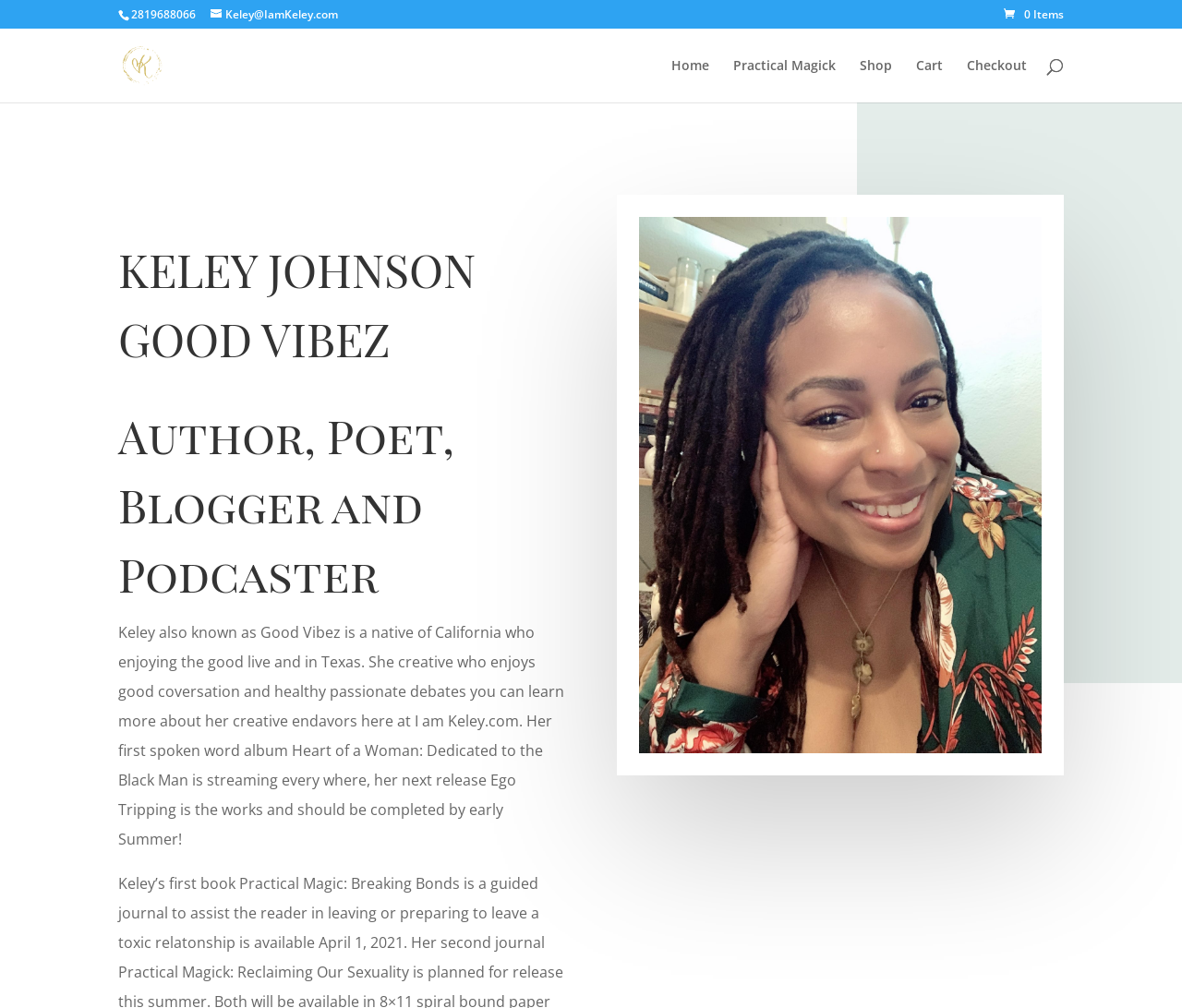Look at the image and give a detailed response to the following question: What is the name of the author's spoken word album?

I found the answer by reading the StaticText element that describes the author's creative endeavors. The text mentions the author's spoken word album, which is 'Heart of a Woman: Dedicated to the Black Man'.